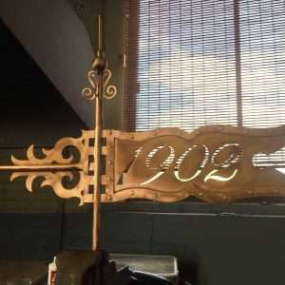Describe the image with as much detail as possible.

This image showcases a beautifully crafted weathervane, prominently displaying the year "1902." The design features intricate scrollwork along the edges of the banner, suggesting a classic aesthetic that harks back to early 20th-century craftsmanship. The weathervane is made from copper, contributing to its timeless allure, and it is likely intended for decorative purposes atop buildings or churches, reflecting a significant year in history. The background hints at an indoor setting with soft natural light filtering through window blinds, enhancing the visual appeal of this historical artifact.